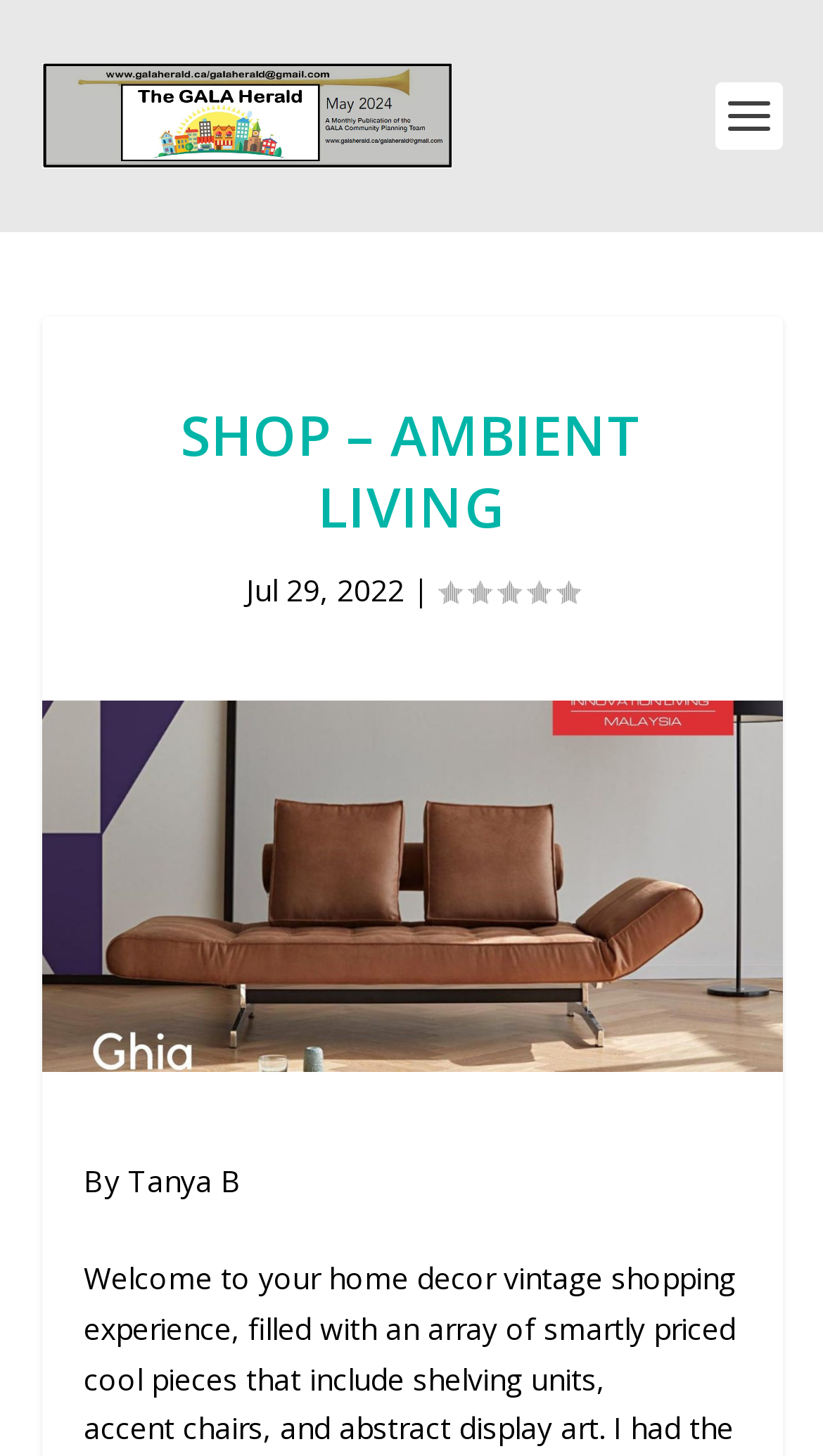What is the name of the shop?
Please give a detailed answer to the question using the information shown in the image.

I found the shop's name 'Ambient Living' on the webpage by looking at the heading element with bounding box coordinates [0.101, 0.275, 0.899, 0.388].